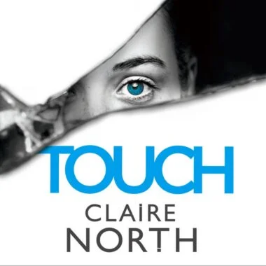Provide your answer in one word or a succinct phrase for the question: 
What is the dominant color of the background?

Black and white